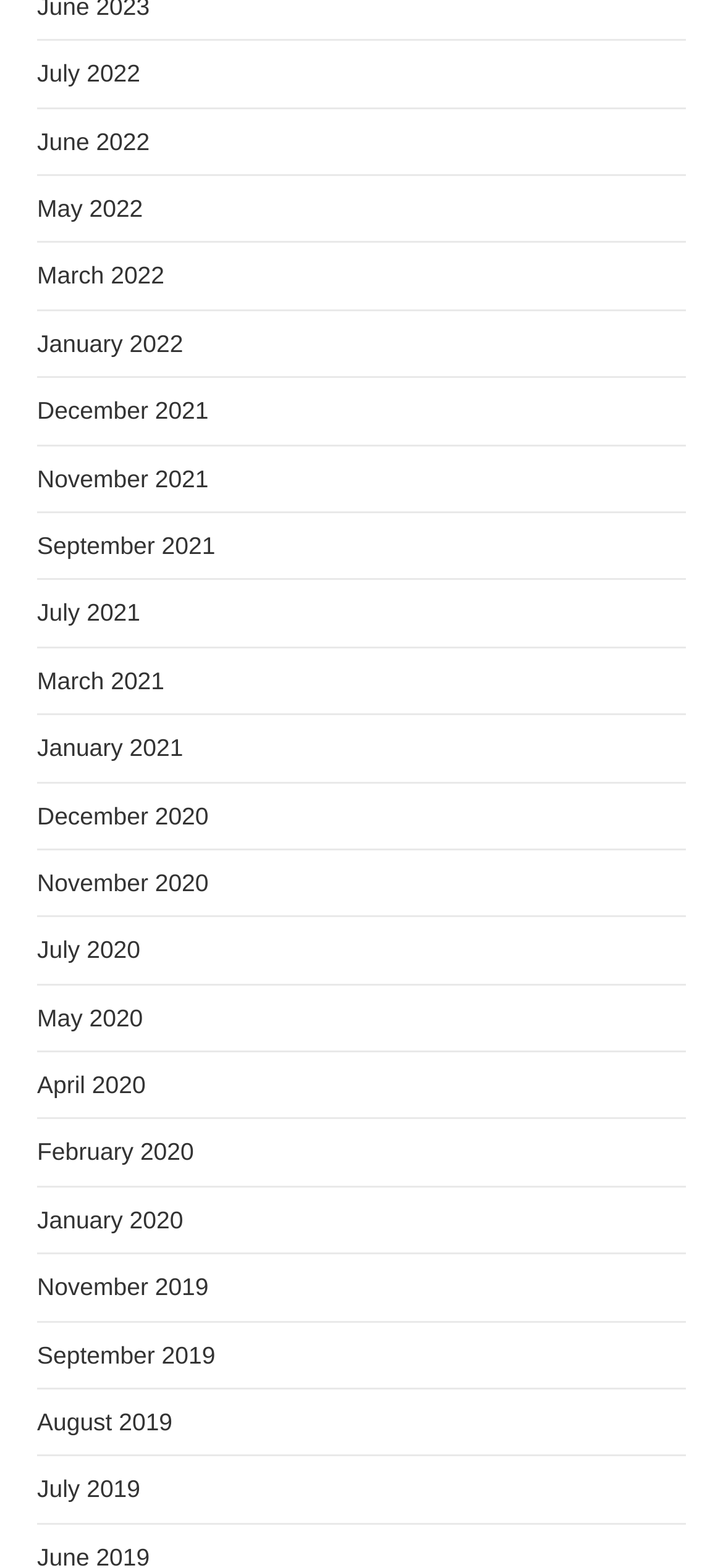Please locate the bounding box coordinates of the element that needs to be clicked to achieve the following instruction: "view June 2022". The coordinates should be four float numbers between 0 and 1, i.e., [left, top, right, bottom].

[0.051, 0.081, 0.207, 0.099]